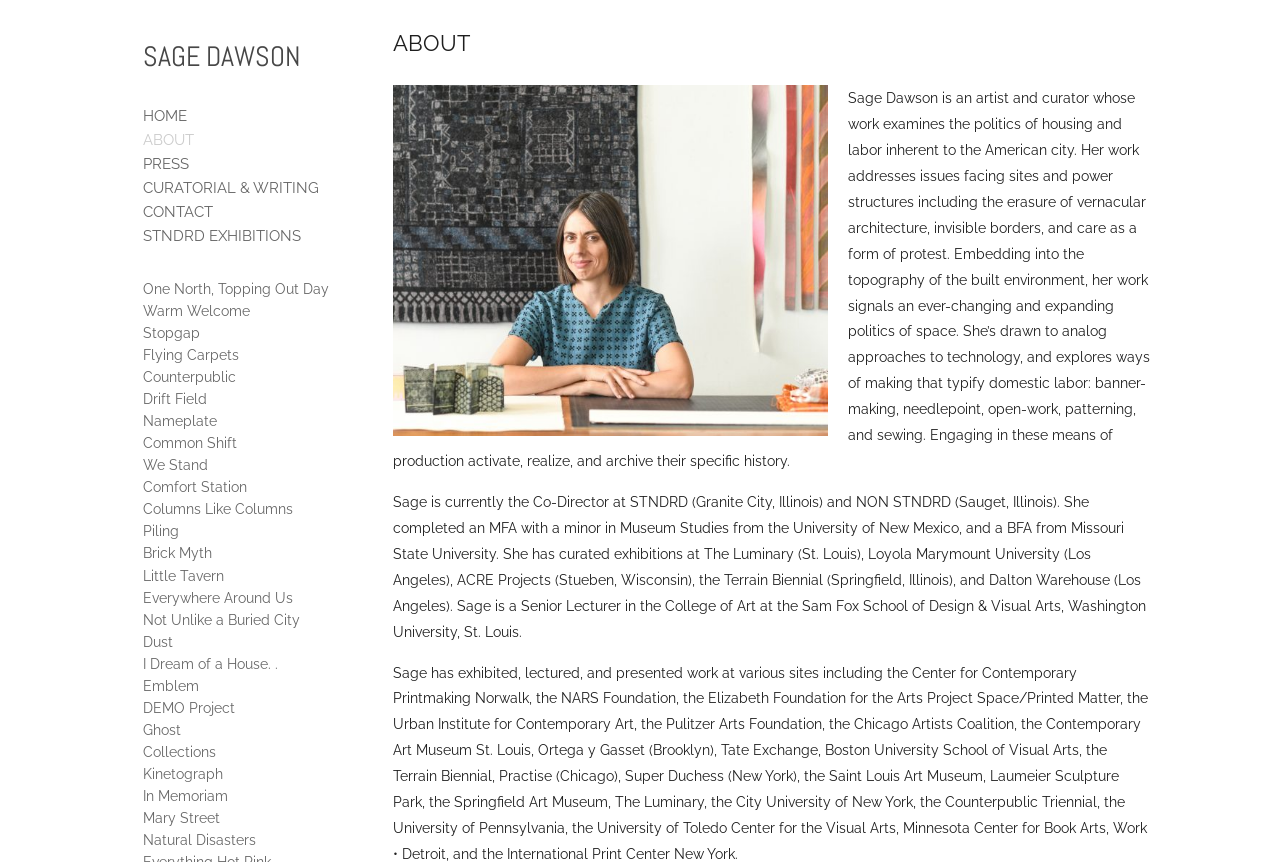How many links are there in the webpage?
Use the screenshot to answer the question with a single word or phrase.

24